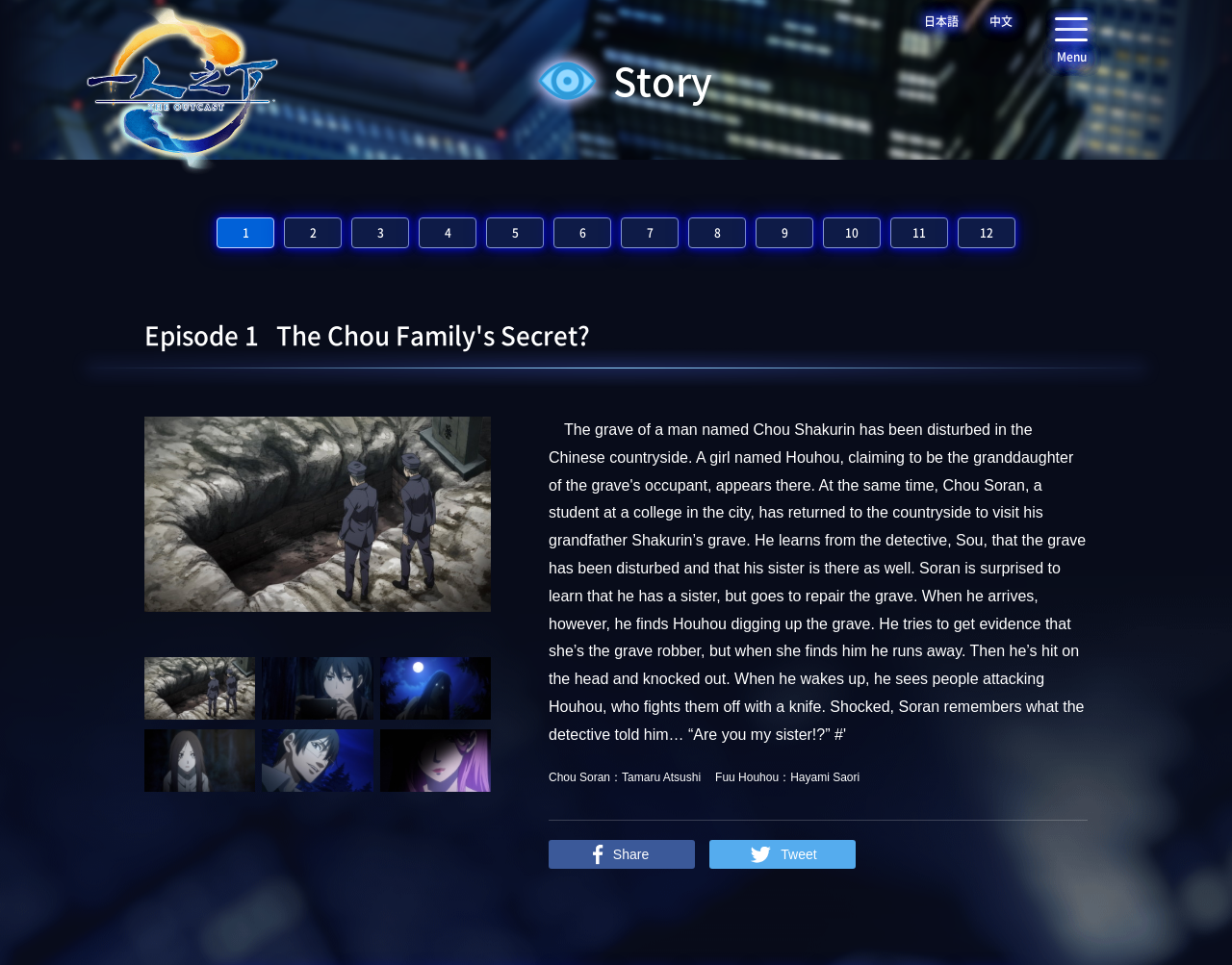What is the main title displayed on this webpage?

Episode 1   The Chou Family's Secret?